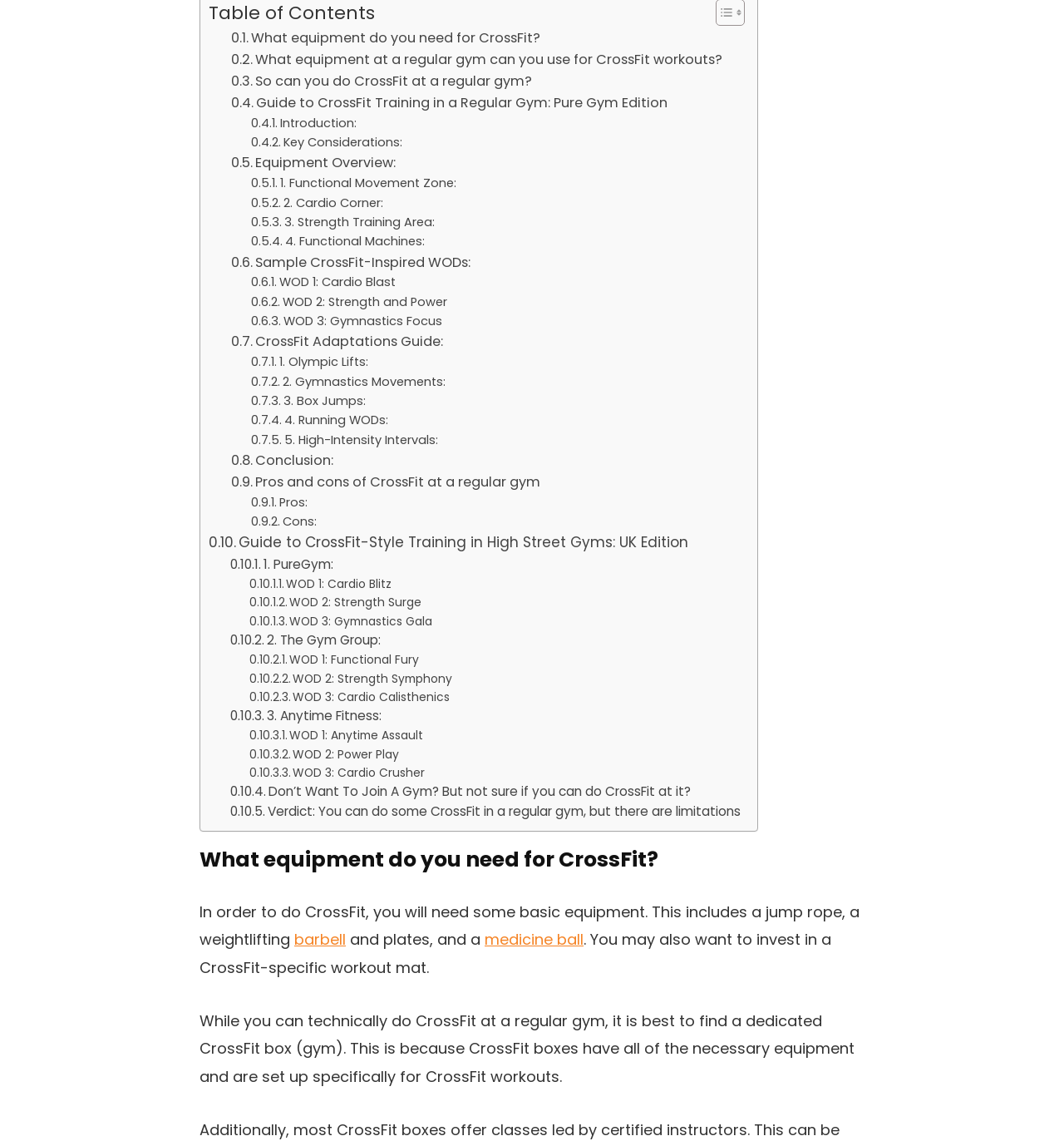Using details from the image, please answer the following question comprehensively:
What is the purpose of a CrossFit-specific workout mat?

According to the StaticText element, 'You may also want to invest in a CrossFit-specific workout mat.' This implies that the purpose of a CrossFit-specific workout mat is for performing CrossFit workouts.